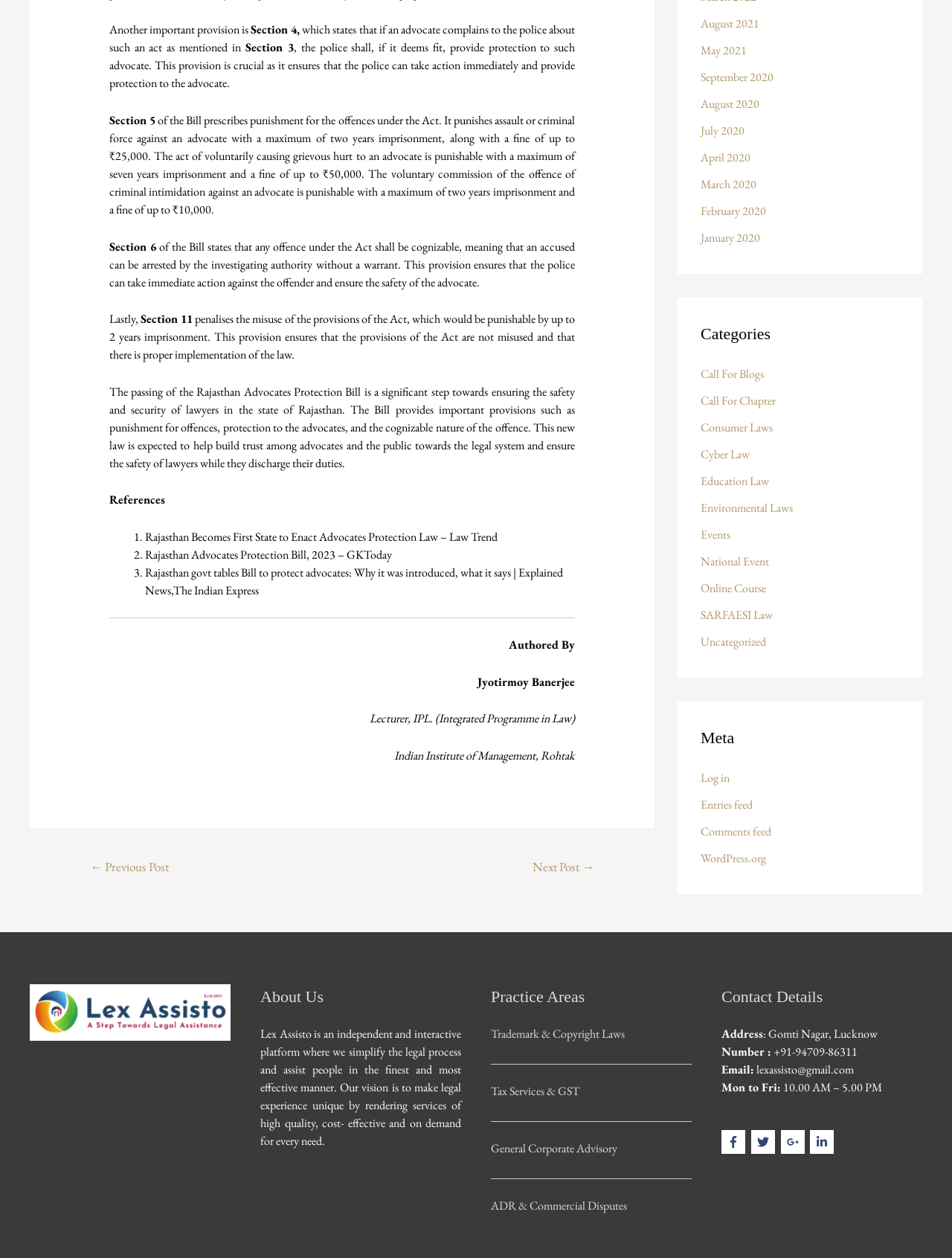Indicate the bounding box coordinates of the clickable region to achieve the following instruction: "Click on the 'References' link."

[0.115, 0.391, 0.173, 0.404]